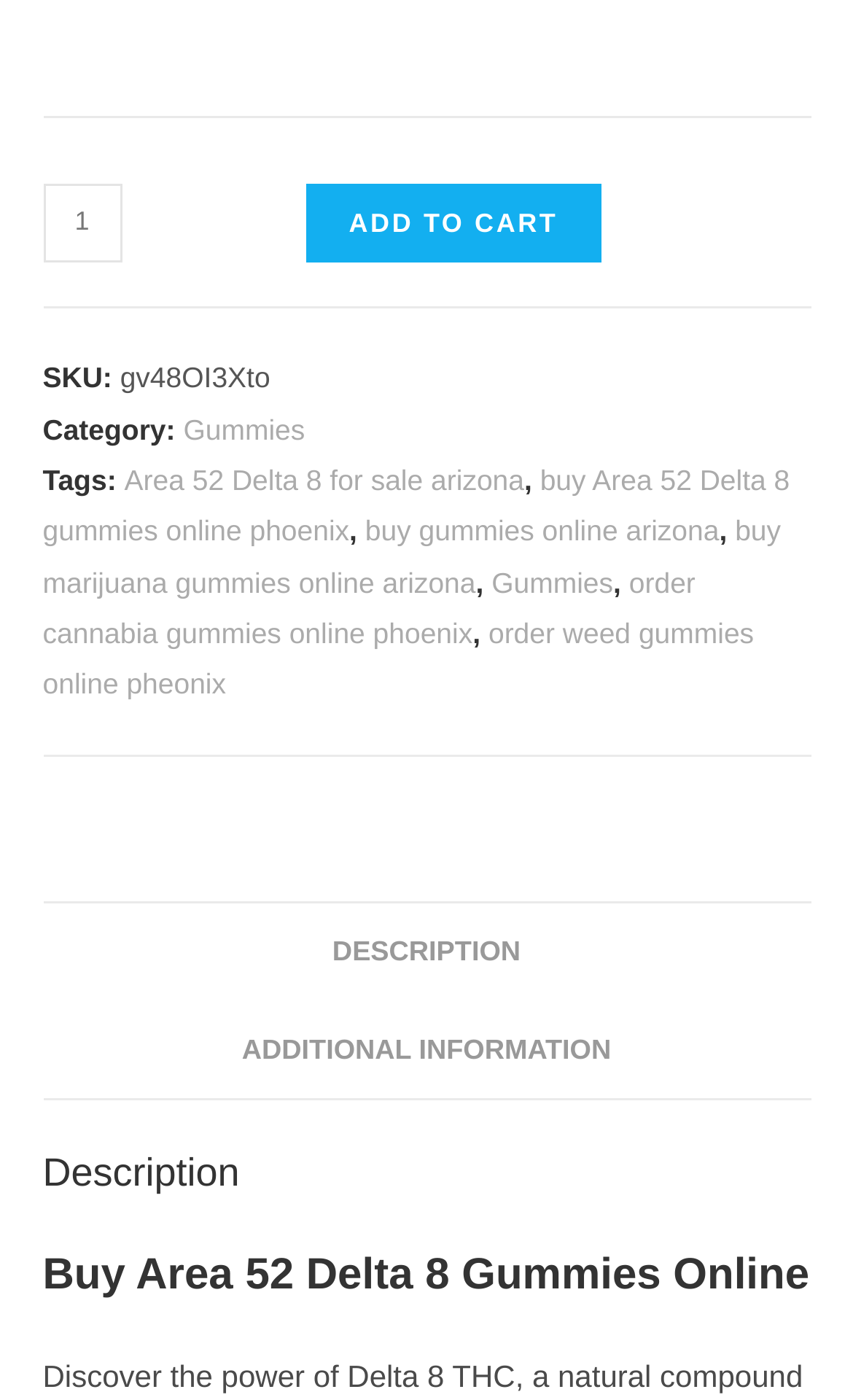How many tabs are available?
Please ensure your answer is as detailed and informative as possible.

The number of tabs is obtained from the tablist element which contains three tab elements, namely 'DESCRIPTION', 'ADDITIONAL INFORMATION', and an unnamed tab.